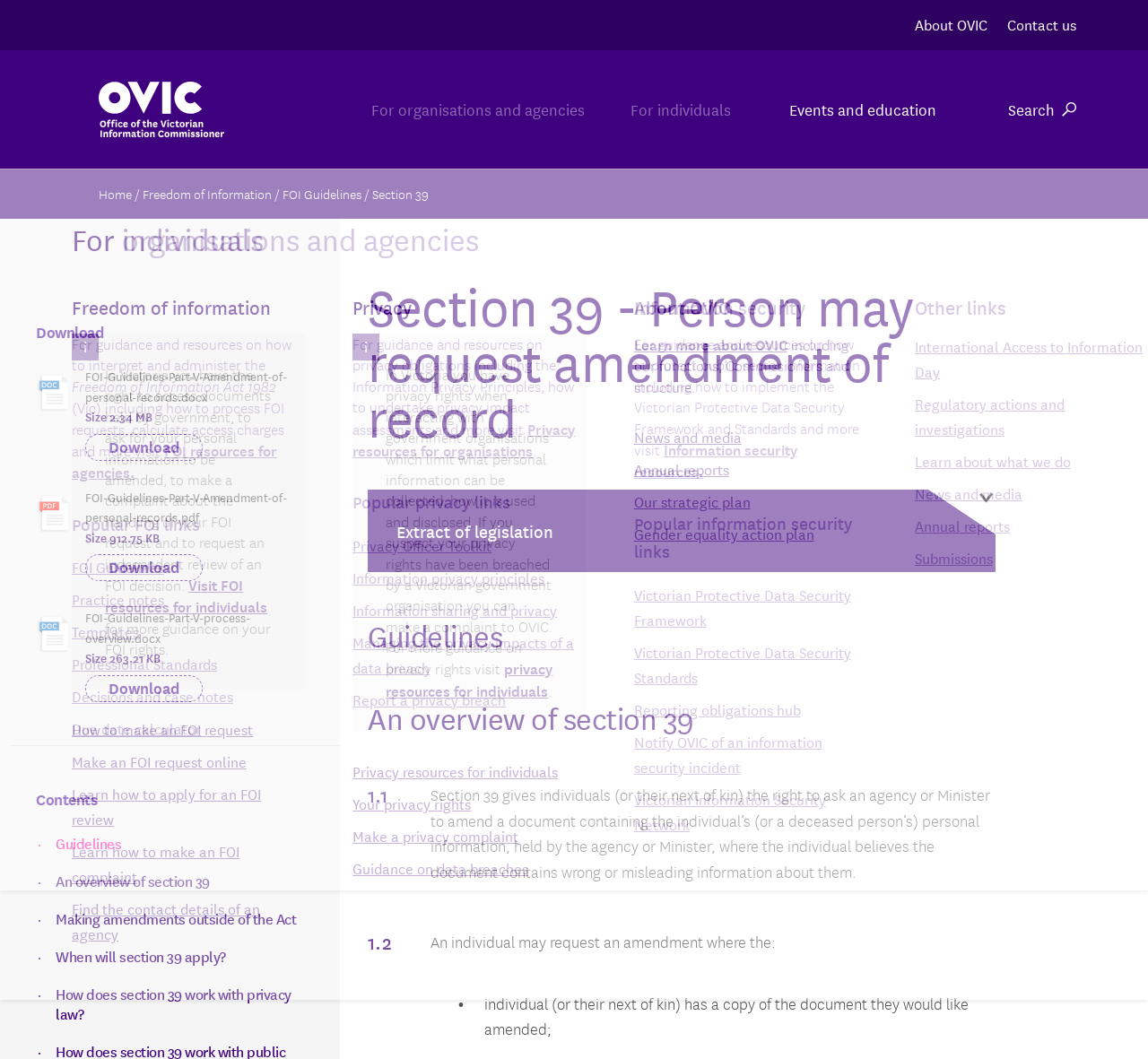Can you determine the main header of this webpage?

Section 39 - Person may request amendment of record